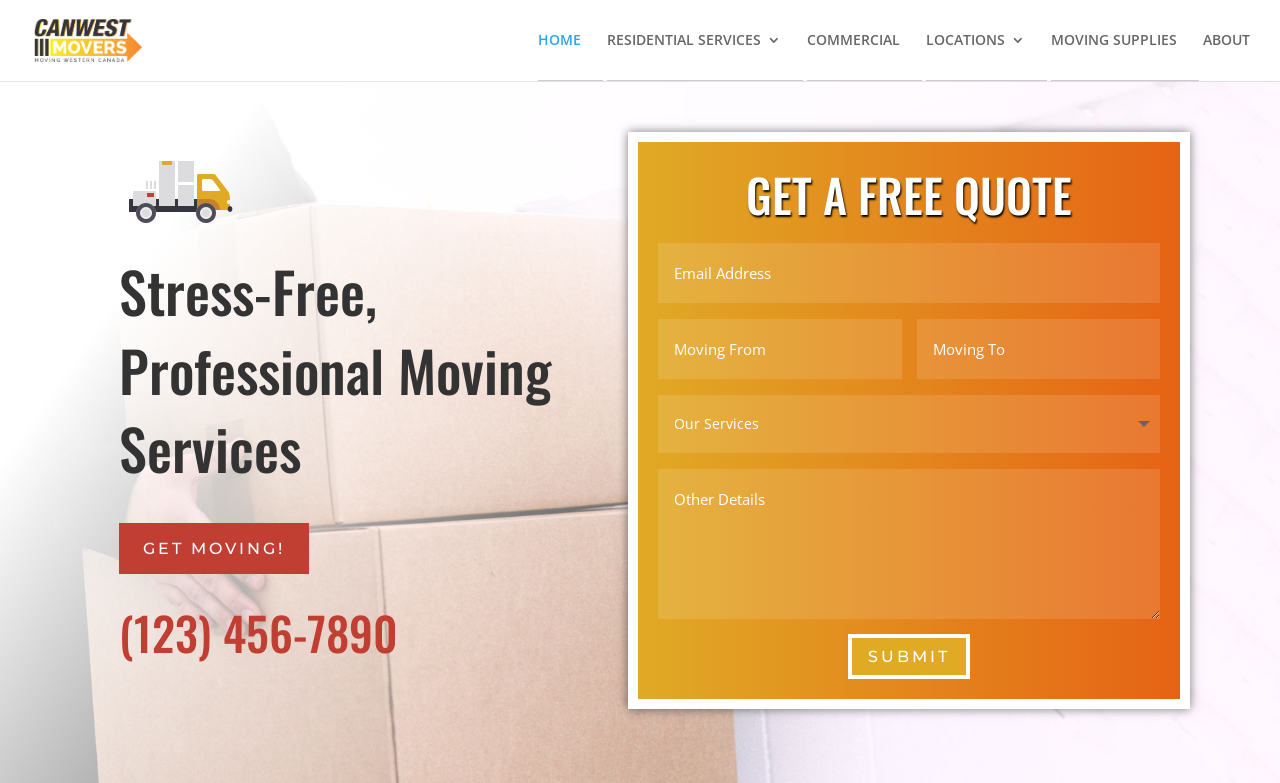Create an elaborate caption that covers all aspects of the webpage.

The webpage is about CanWest Movers, a professional moving service company. At the top left corner, there is a logo of CanWest Movers, which is an image with a link to the company's homepage. Below the logo, there is a navigation menu with six links: HOME, RESIDENTIAL SERVICES, COMMERCIAL, LOCATIONS, MOVING SUPPLIES, and ABOUT.

The main content of the webpage is divided into two sections. On the left side, there is a heading that reads "Stress-Free, Professional Moving Services" and a call-to-action link "GET MOVING!" below it. The company's phone number, (123) 456-7890, is also displayed in this section.

On the right side, there is a section to get a free quote. This section has a heading "GET A FREE QUOTE" and five input fields: three text boxes, one combo box, and one submit button. The input fields are arranged vertically, with the submit button at the bottom. The combo box is likely for selecting the moving location.

Overall, the webpage has a simple and organized layout, making it easy for users to navigate and find the information they need.